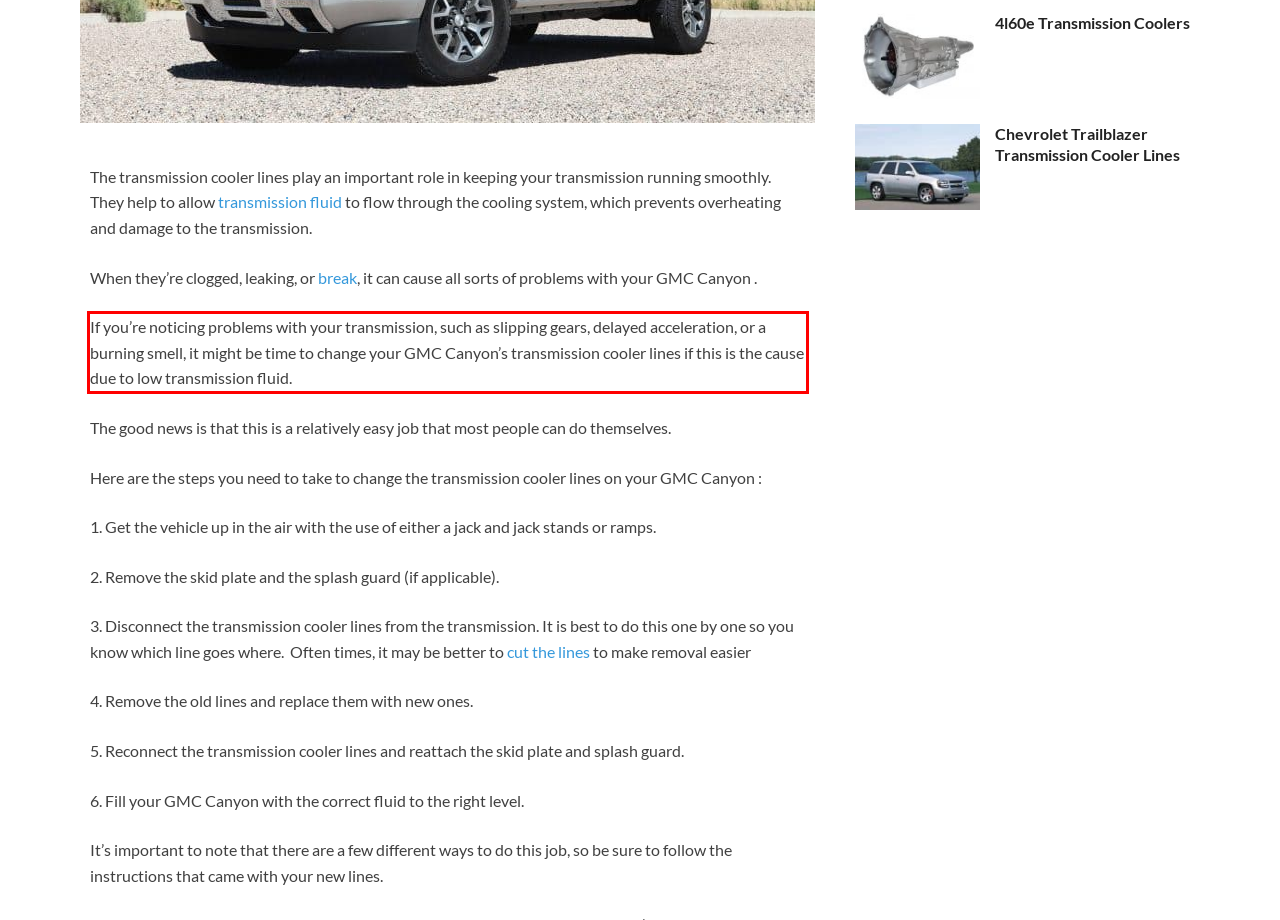In the screenshot of the webpage, find the red bounding box and perform OCR to obtain the text content restricted within this red bounding box.

If you’re noticing problems with your transmission, such as slipping gears, delayed acceleration, or a burning smell, it might be time to change your GMC Canyon’s transmission cooler lines if this is the cause due to low transmission fluid.